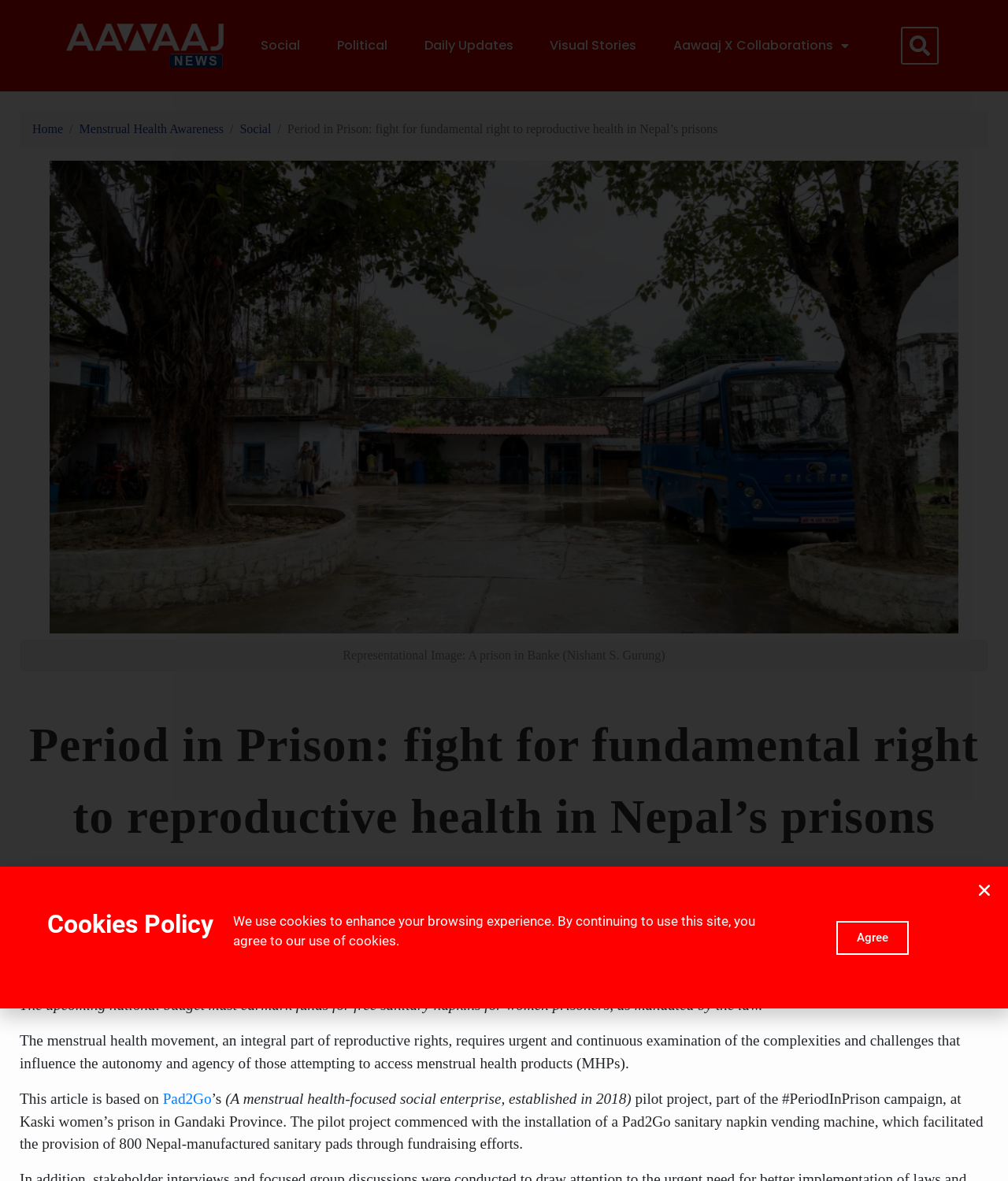Refer to the image and provide an in-depth answer to the question: 
What is the duration to read the article?

The duration to read the article is mentioned in the text as 'Read Time: 7 minutes', which indicates that it would take approximately 7 minutes to read the entire article.